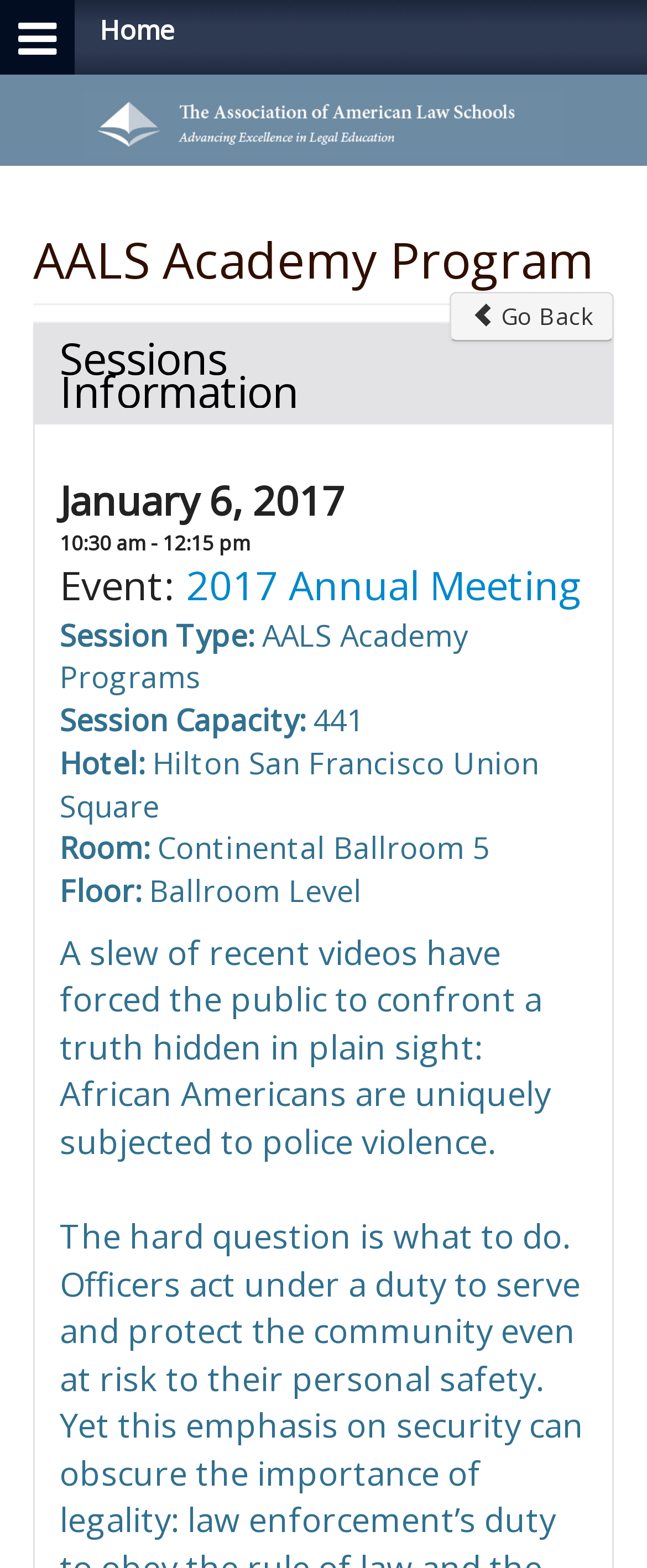Identify and provide the bounding box coordinates of the UI element described: "2017 Annual Meeting". The coordinates should be formatted as [left, top, right, bottom], with each number being a float between 0 and 1.

[0.287, 0.356, 0.9, 0.391]